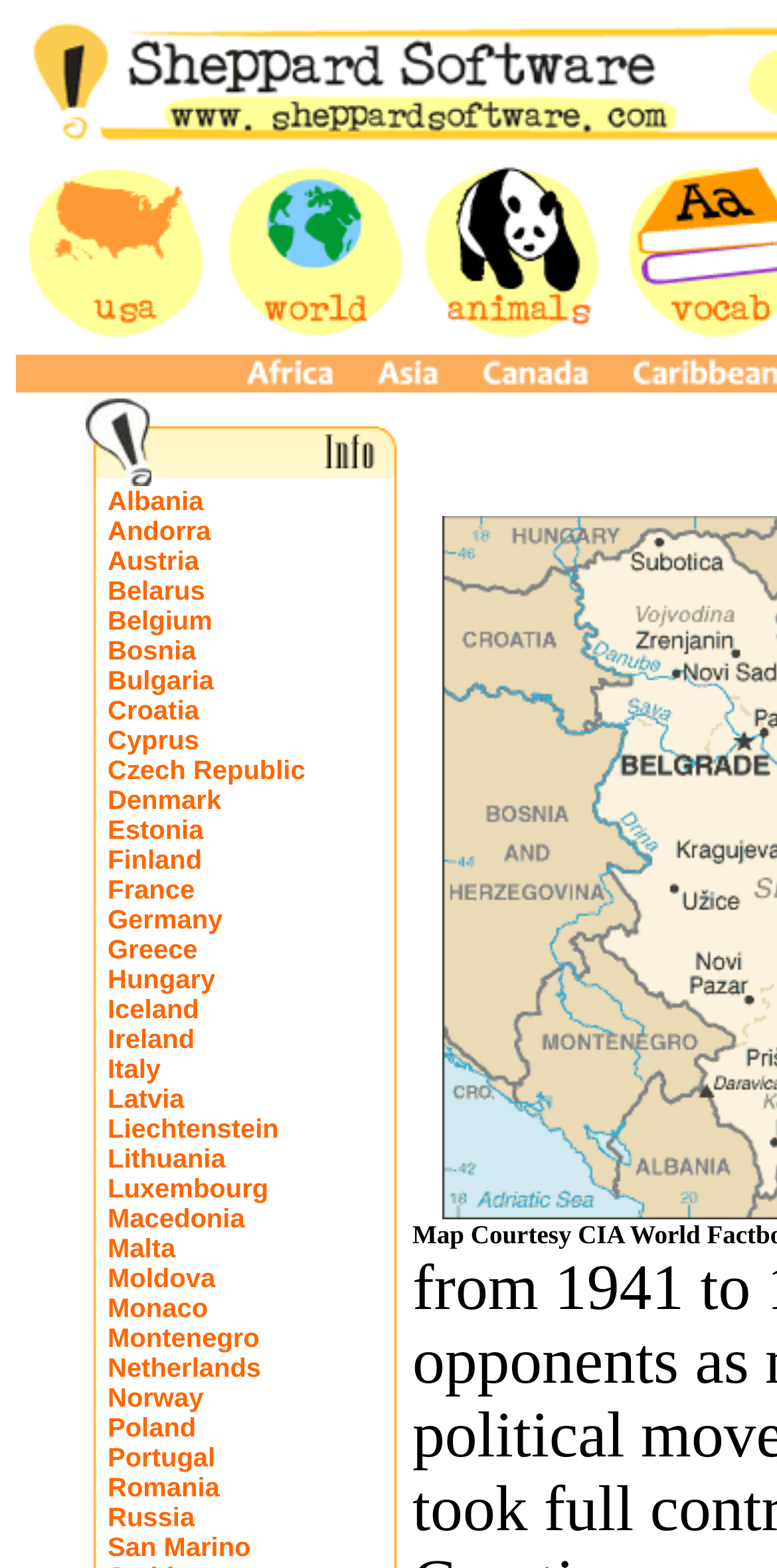Pinpoint the bounding box coordinates of the clickable area necessary to execute the following instruction: "View the image of left". The coordinates should be given as four float numbers between 0 and 1, namely [left, top, right, bottom].

[0.11, 0.254, 0.195, 0.31]